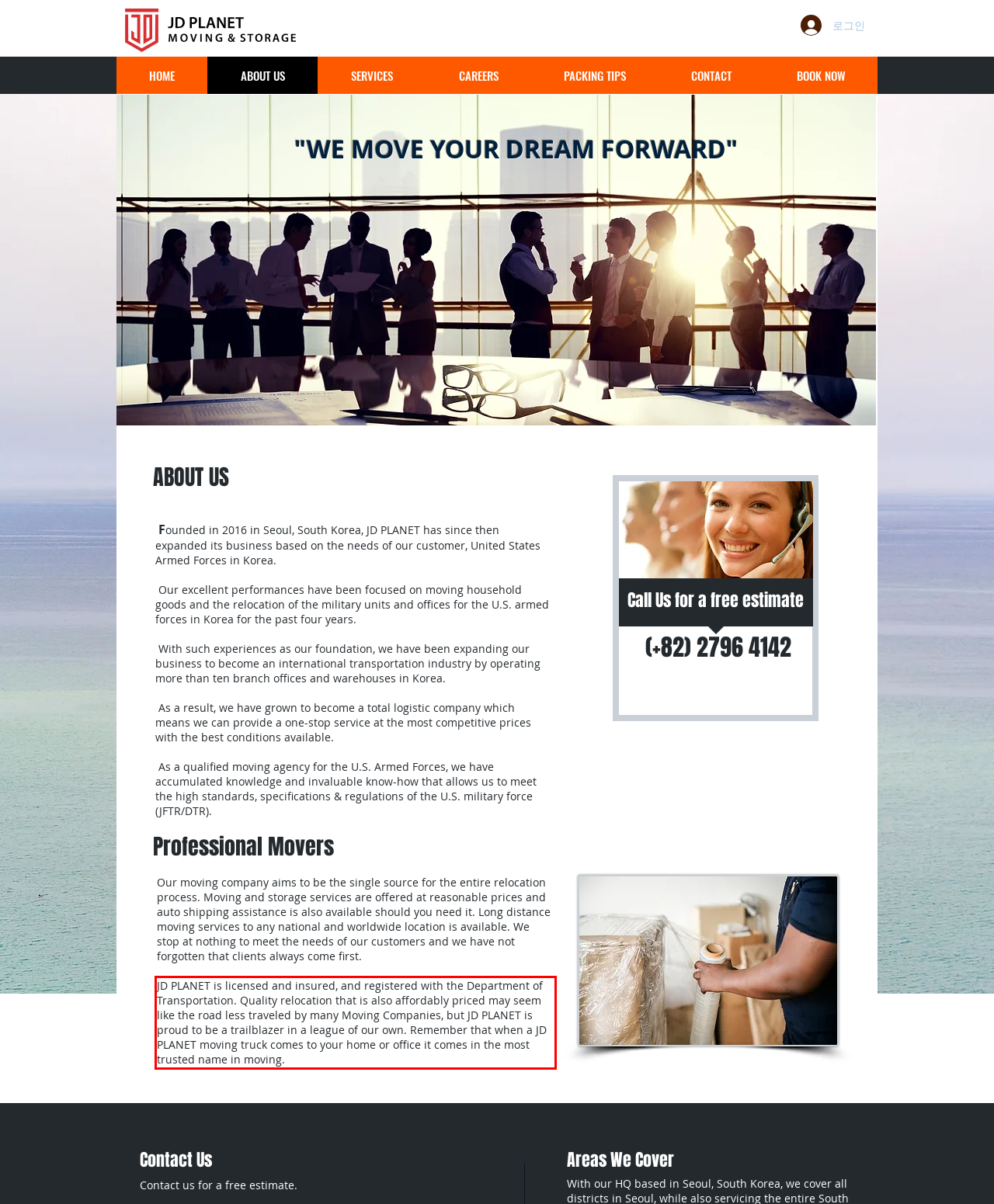Using the provided webpage screenshot, recognize the text content in the area marked by the red bounding box.

JD PLANET is licensed and insured, and registered with the Department of Transportation. Quality relocation that is also affordably priced may seem like the road less traveled by many Moving Companies, but JD PLANET is proud to be a trailblazer in a league of our own. Remember that when a JD PLANET moving truck comes to your home or office it comes in the most trusted name in moving.